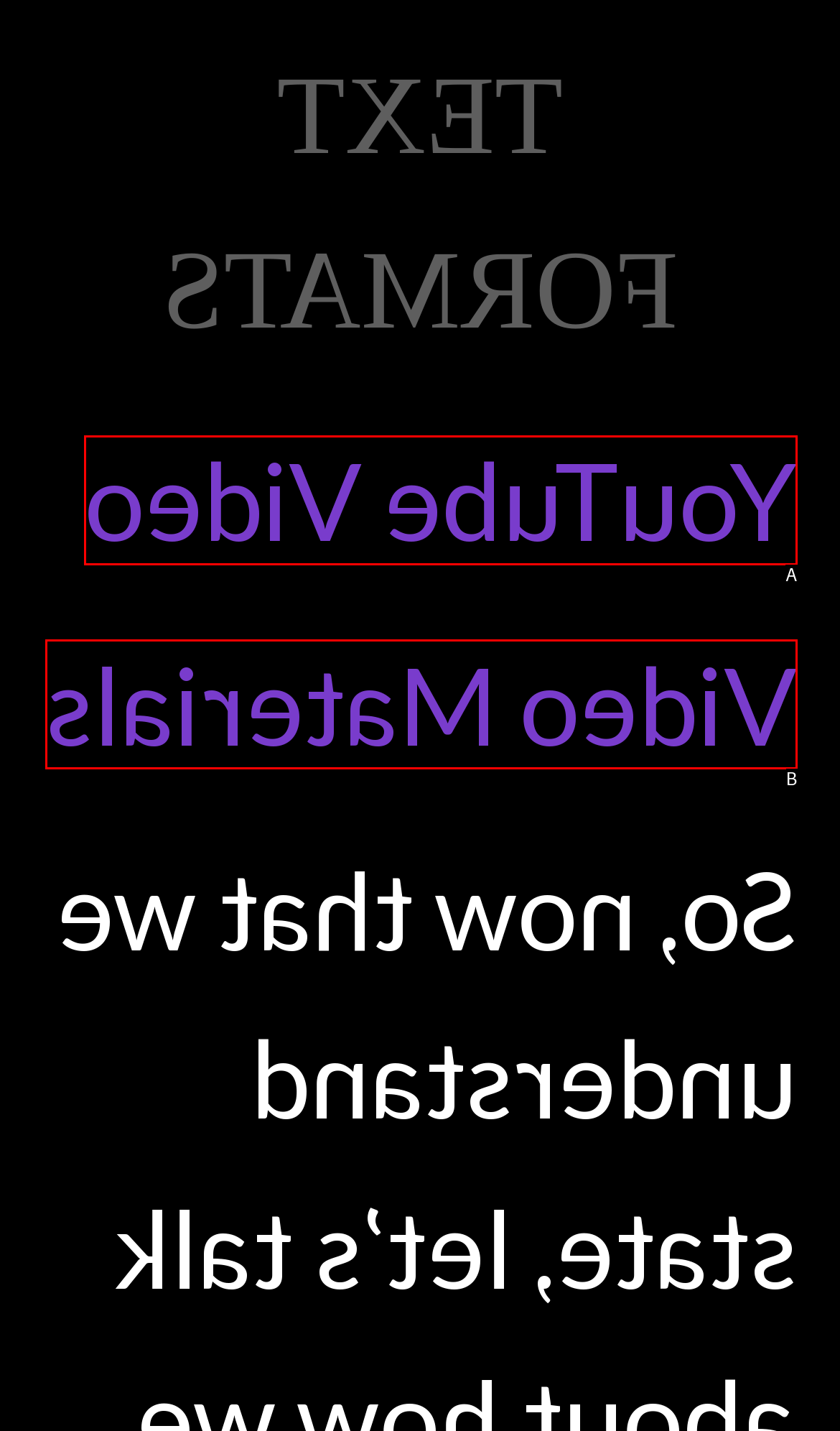Select the letter of the option that corresponds to: Video Materials
Provide the letter from the given options.

B